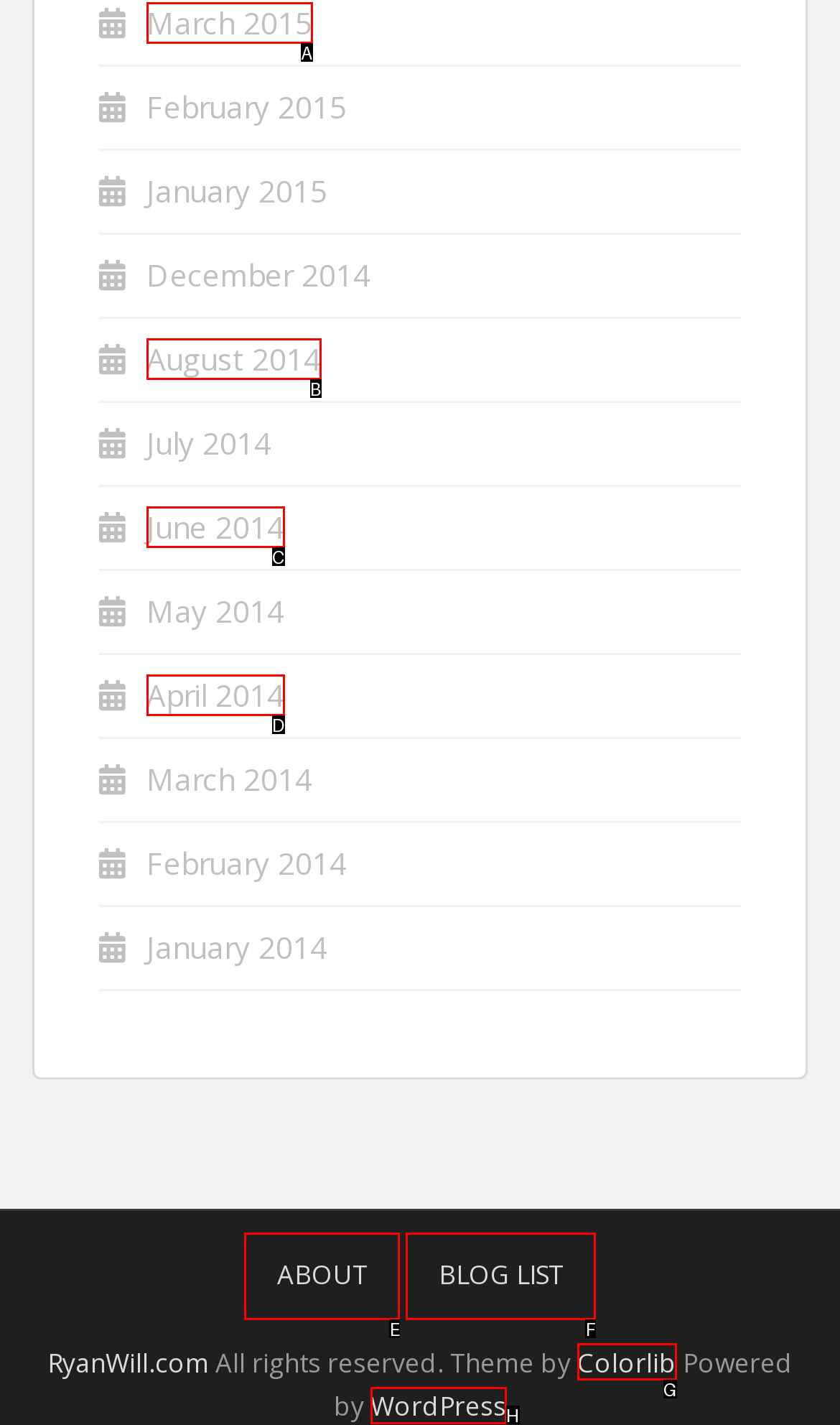Identify the letter of the UI element that fits the description: WordPress
Respond with the letter of the option directly.

H